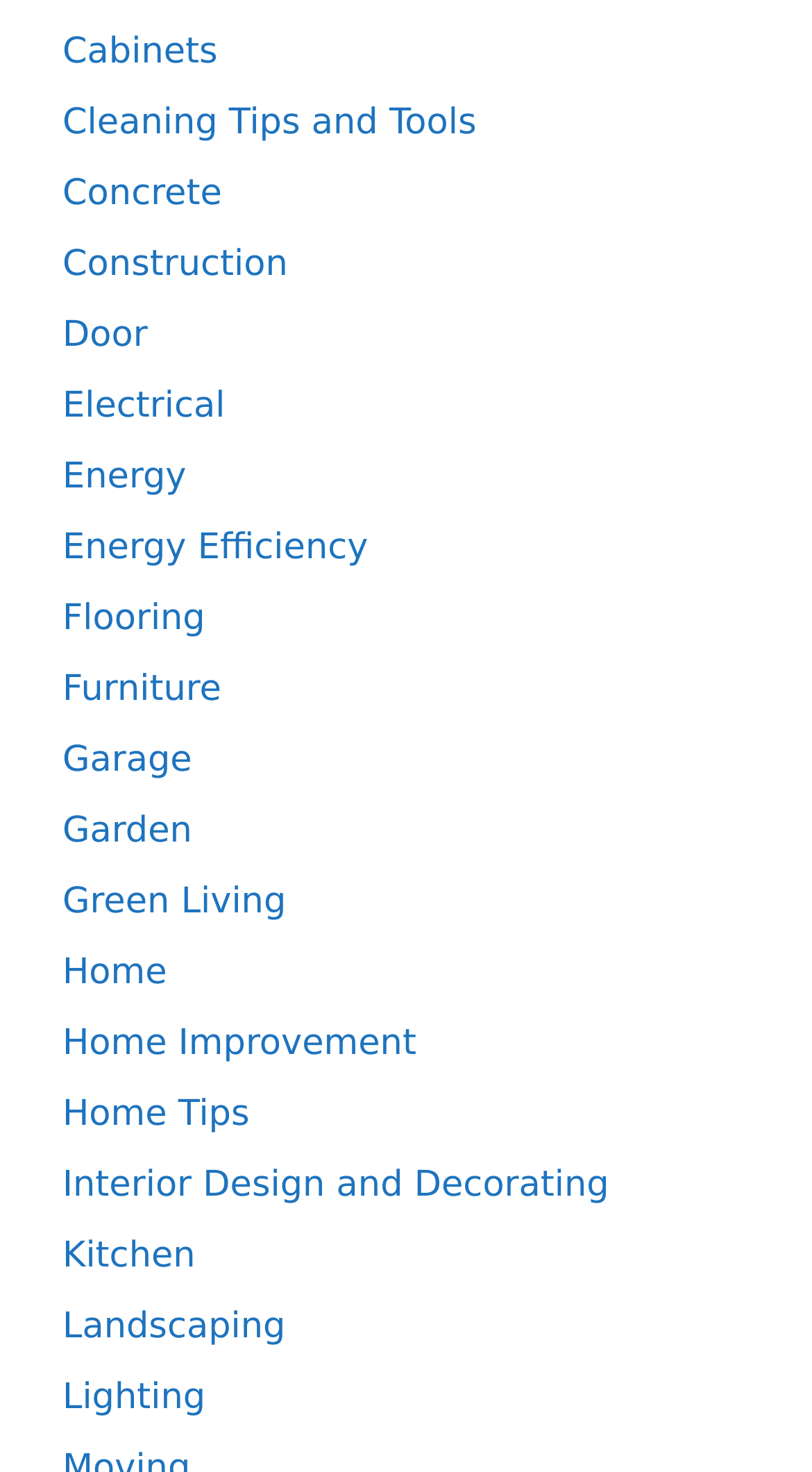Please find the bounding box for the UI element described by: "Interior Design and Decorating".

[0.077, 0.791, 0.75, 0.819]